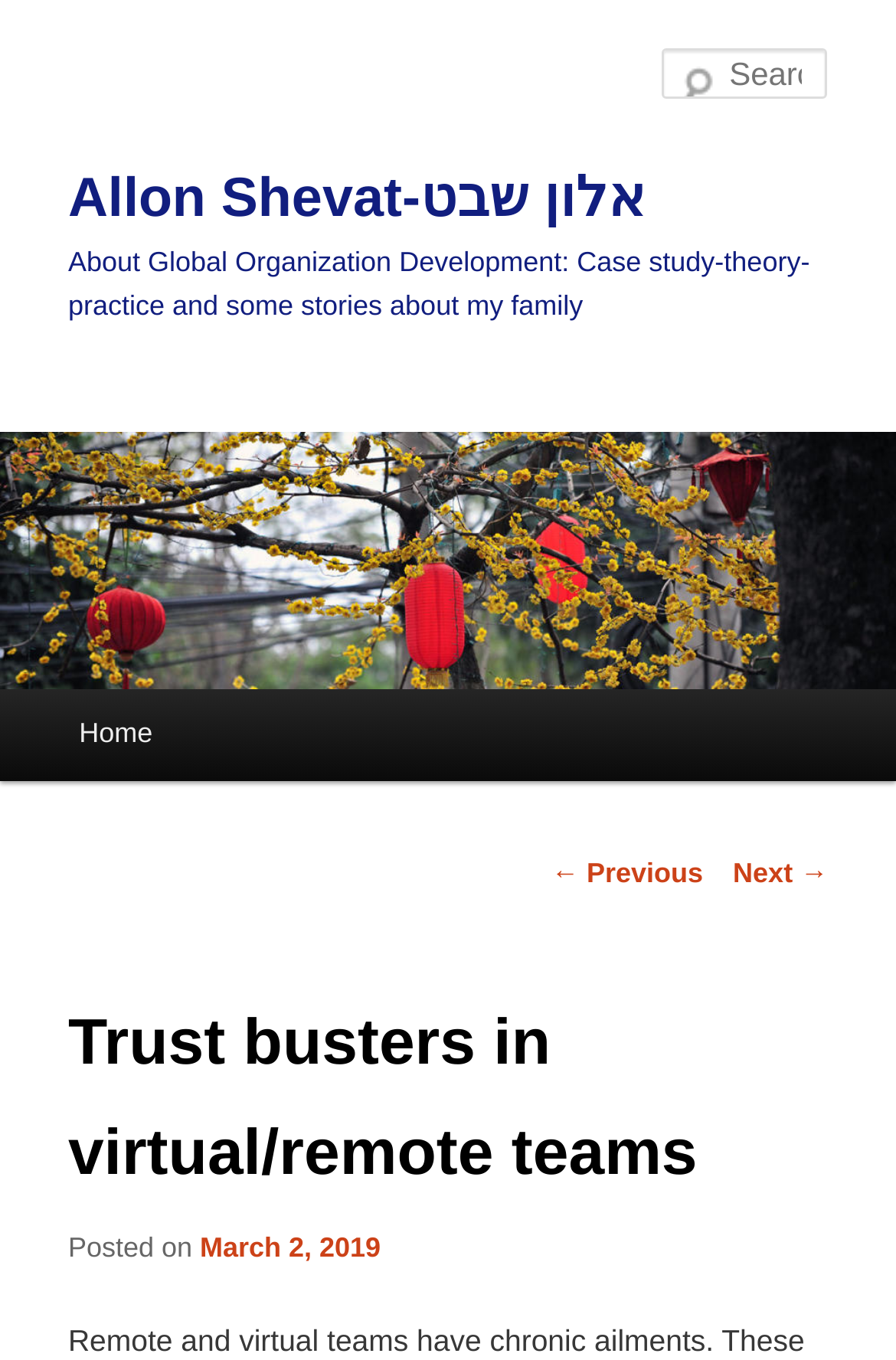Reply to the question below using a single word or brief phrase:
What is the author's name?

Allon Shevat